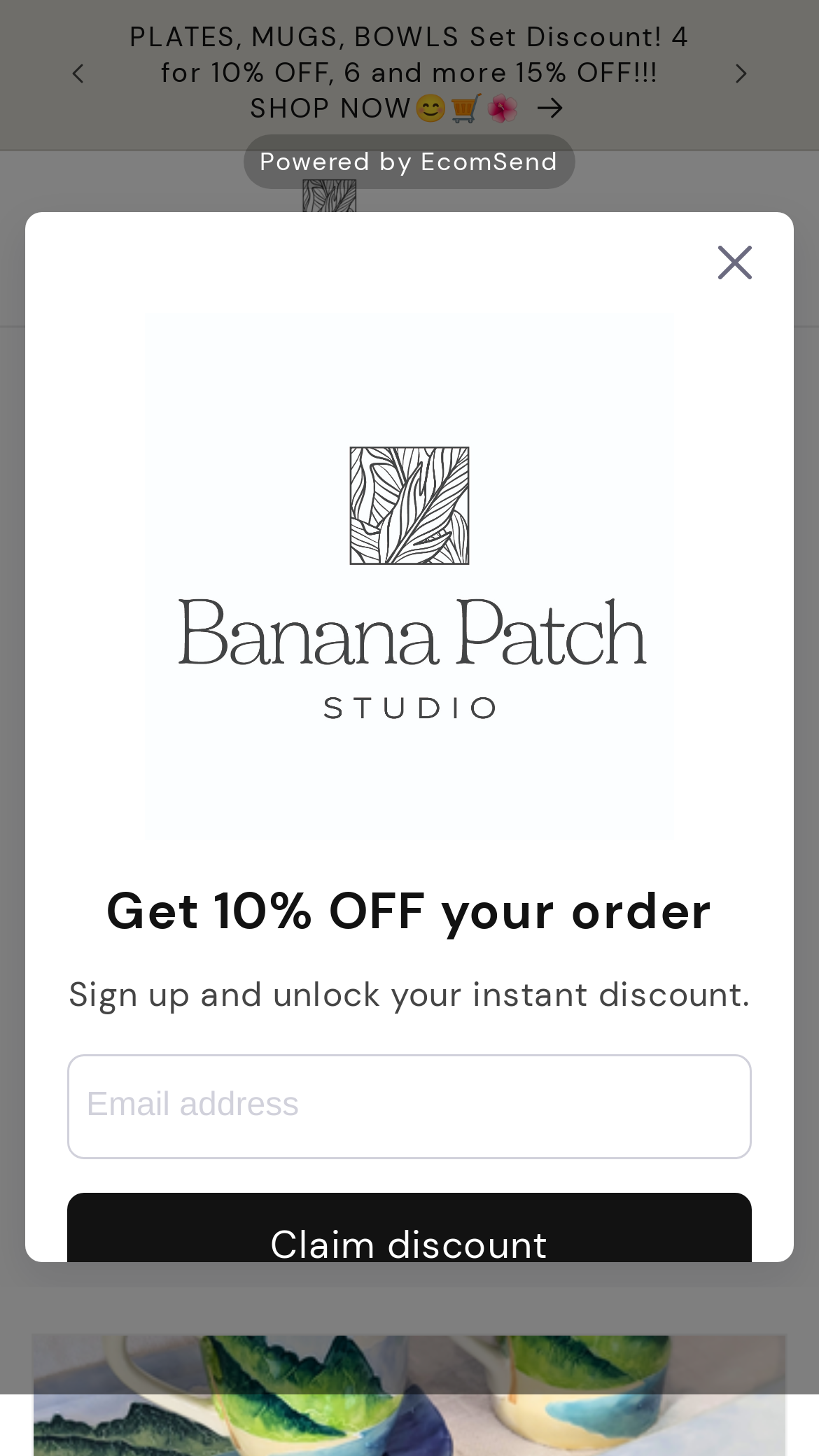Please specify the bounding box coordinates of the clickable region to carry out the following instruction: "Enter email address in the textbox". The coordinates should be four float numbers between 0 and 1, in the format [left, top, right, bottom].

[0.082, 0.723, 0.918, 0.795]